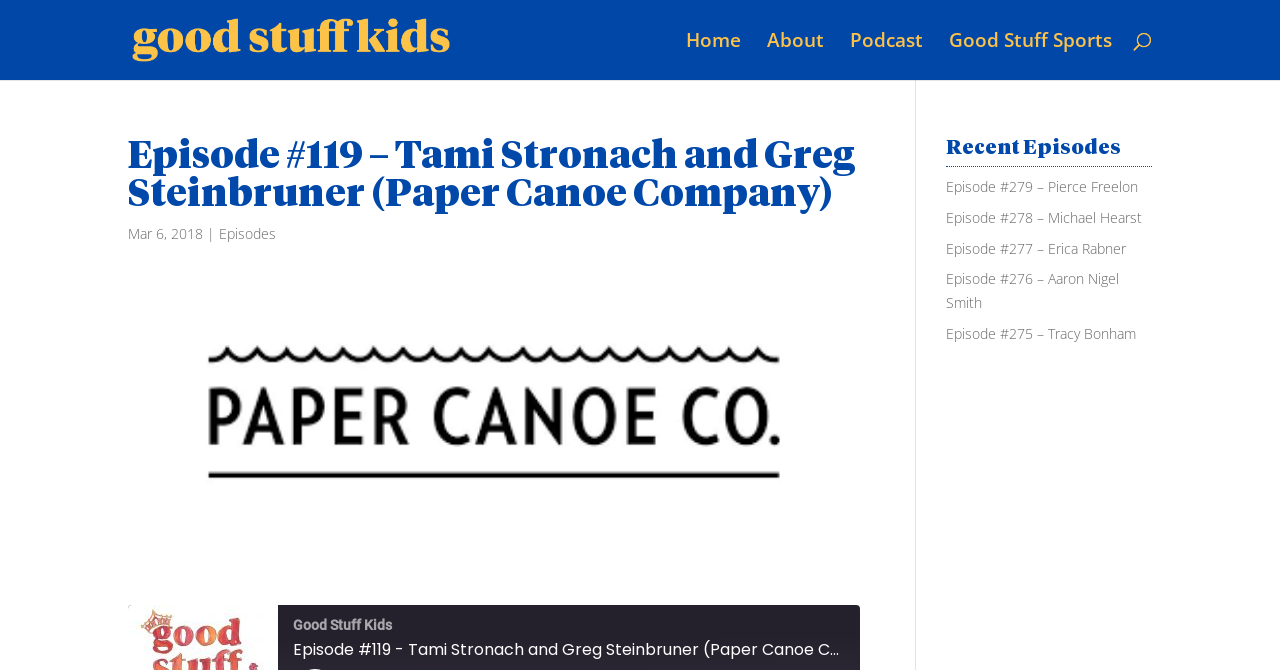From the given element description: "Good Stuff Sports", find the bounding box for the UI element. Provide the coordinates as four float numbers between 0 and 1, in the order [left, top, right, bottom].

[0.741, 0.027, 0.869, 0.119]